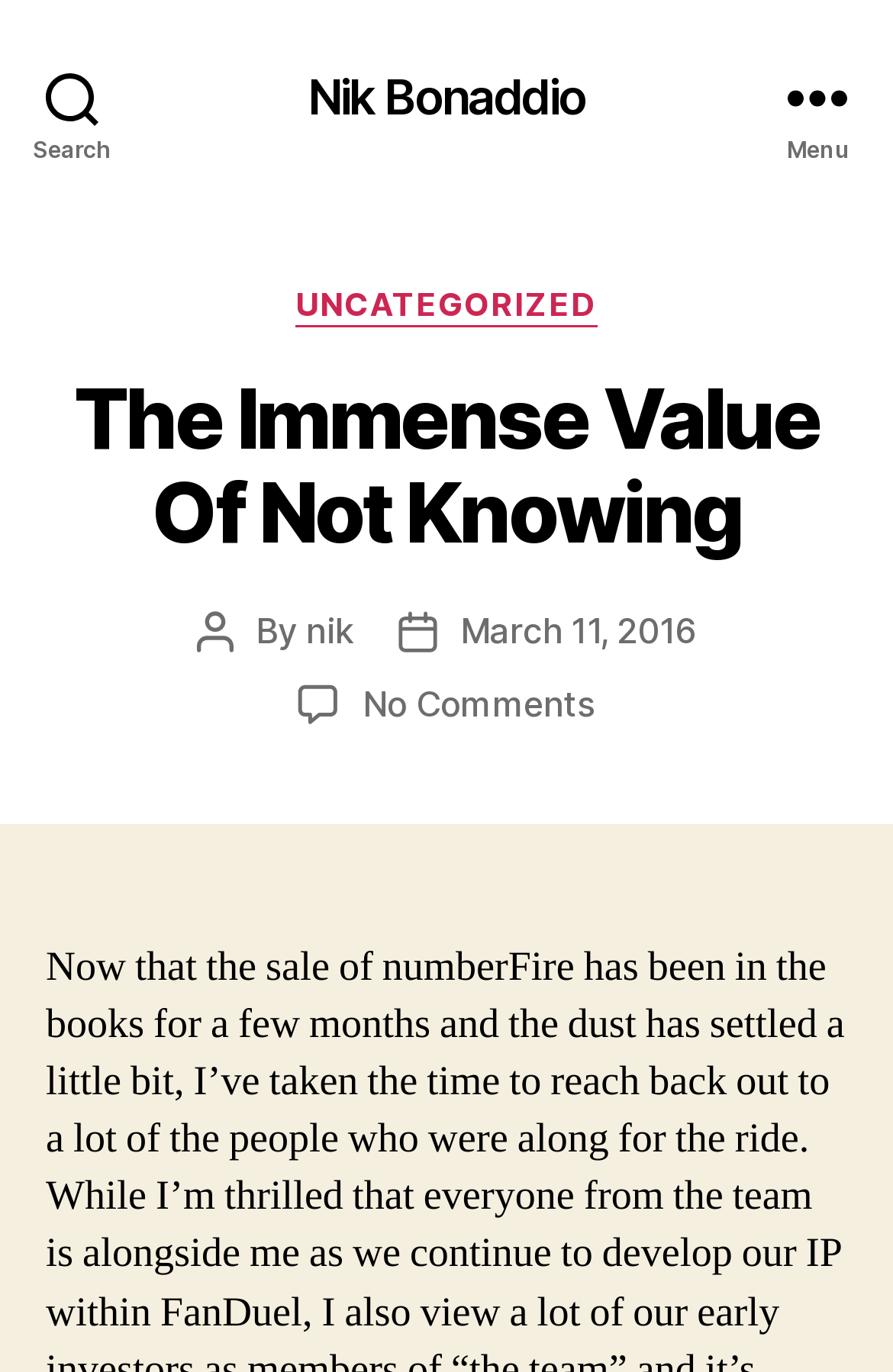Please determine the headline of the webpage and provide its content.

The Immense Value Of Not Knowing